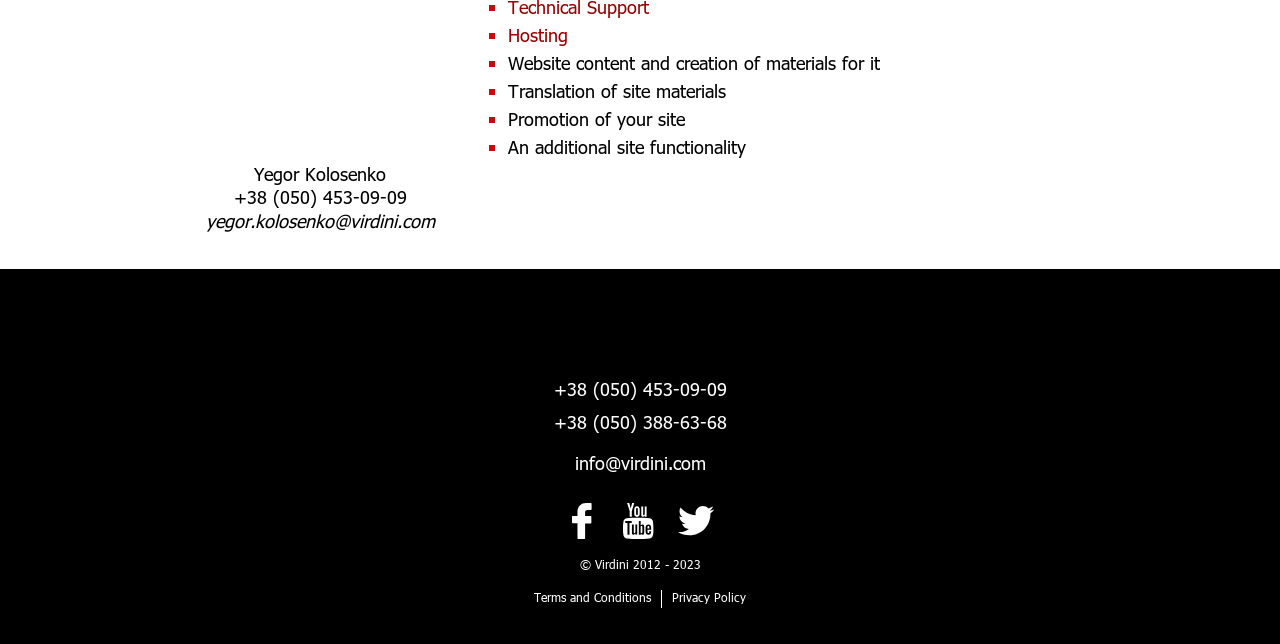Predict the bounding box coordinates of the area that should be clicked to accomplish the following instruction: "Send an email to yegor.kolosenko@virdini.com". The bounding box coordinates should consist of four float numbers between 0 and 1, i.e., [left, top, right, bottom].

[0.161, 0.326, 0.339, 0.36]